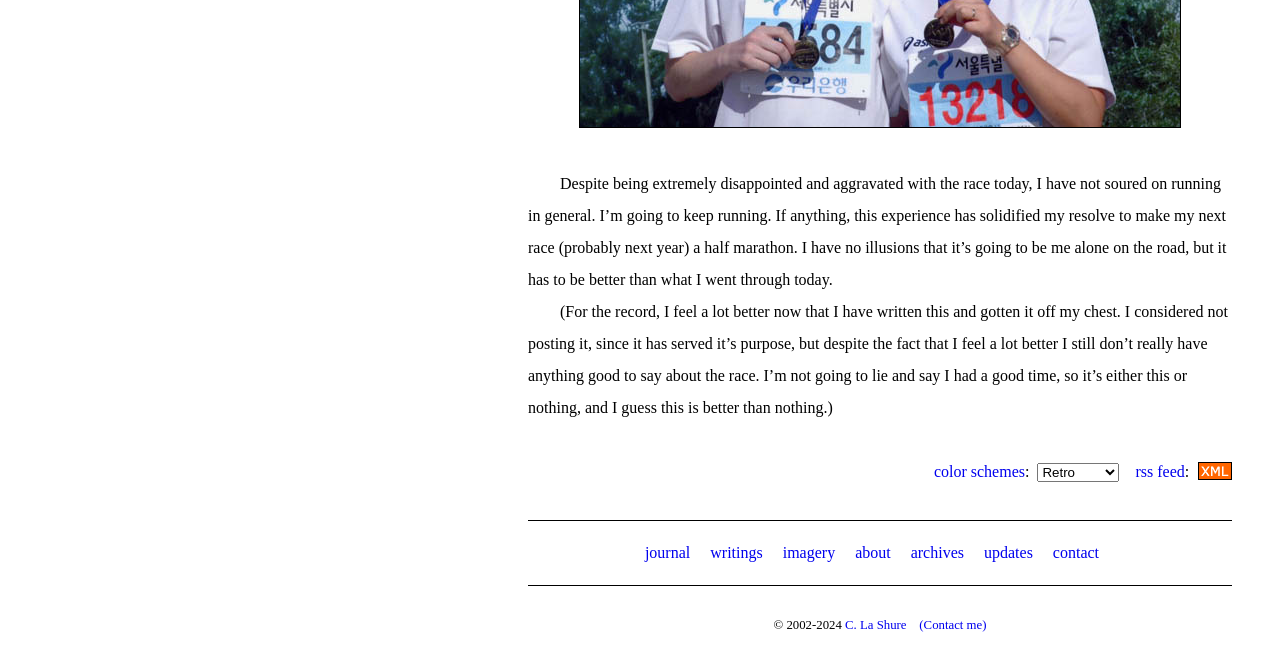What is the author planning to do next year?
Based on the visual information, provide a detailed and comprehensive answer.

The author states that 'this experience has solidified my resolve to make my next race (probably next year) a half marathon', indicating their plan for next year.